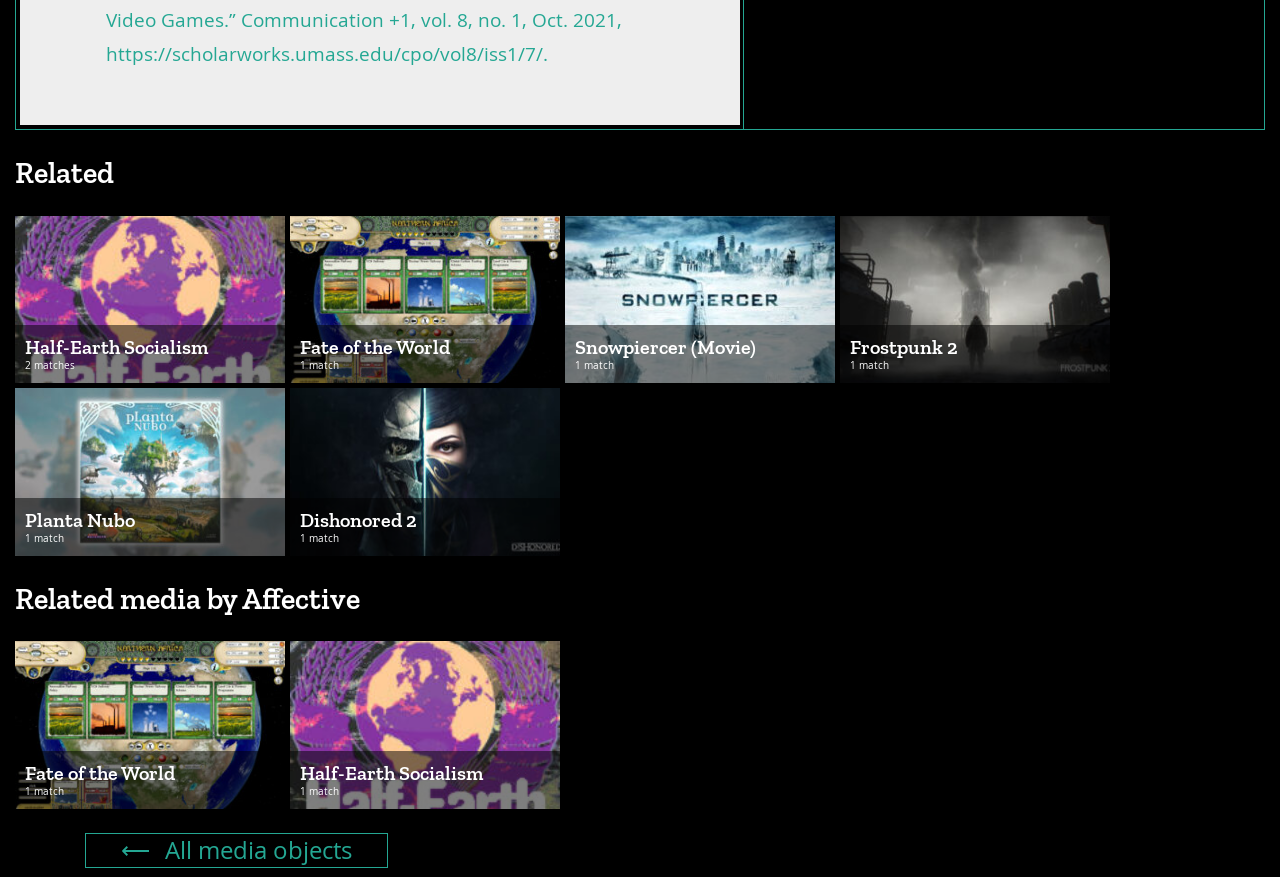What is the purpose of the link 'All media objects'? Analyze the screenshot and reply with just one word or a short phrase.

To view all media objects